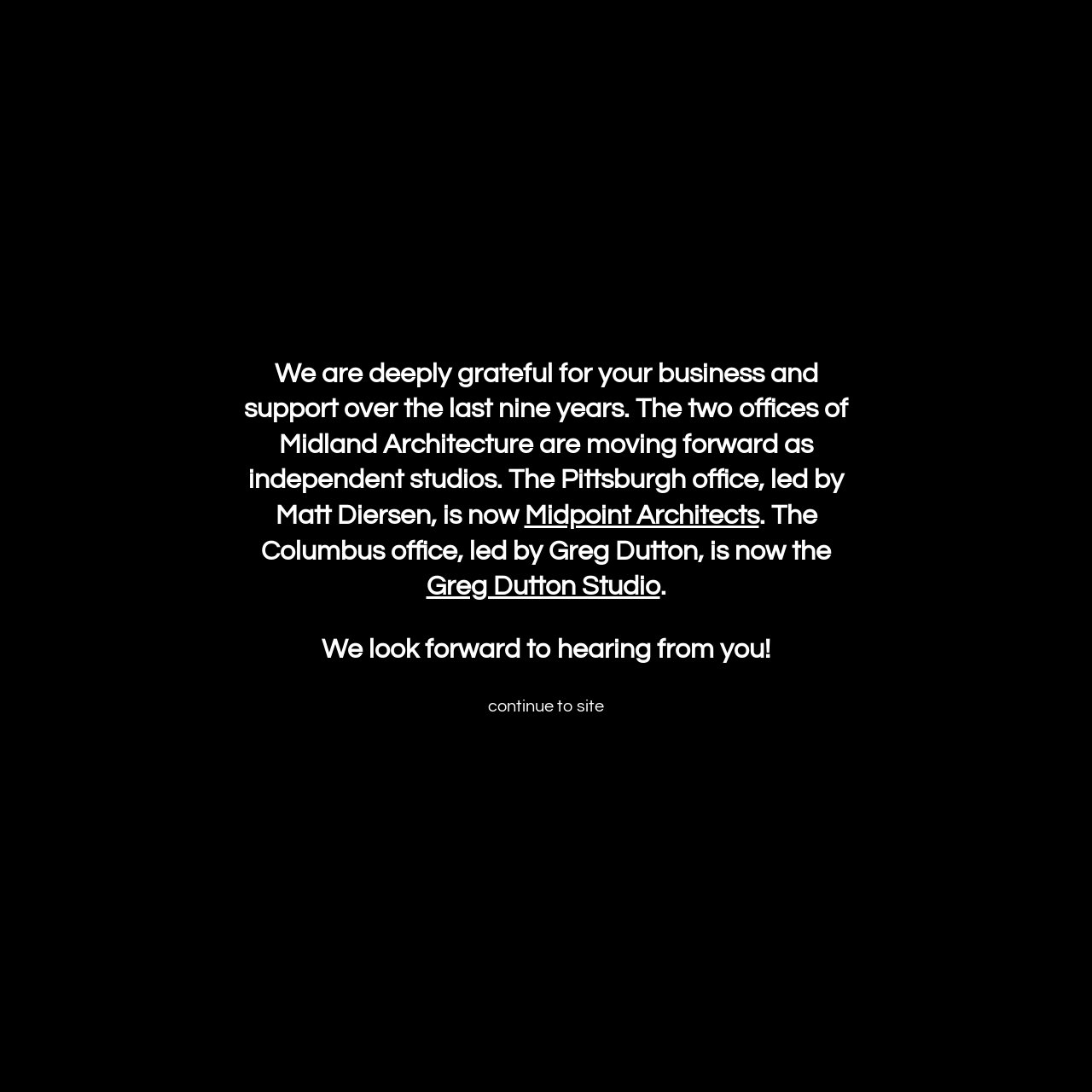Locate the bounding box coordinates of the UI element described by: "Greg Dutton Studio". Provide the coordinates as four float numbers between 0 and 1, formatted as [left, top, right, bottom].

[0.39, 0.524, 0.604, 0.55]